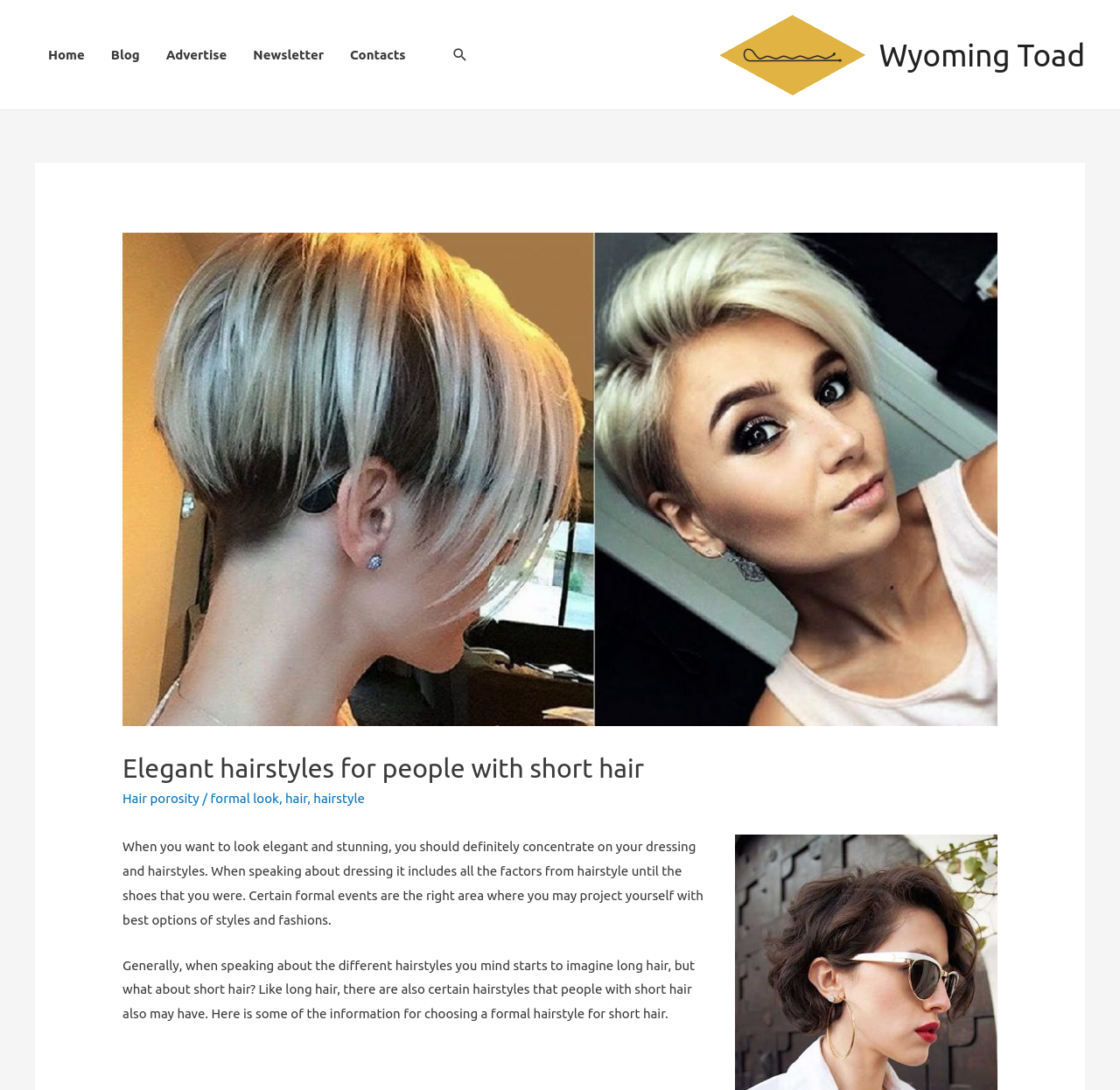Write a detailed summary of the webpage, including text, images, and layout.

This webpage is about elegant hairstyles for people with short hair. At the top left, there is a navigation menu with links to "Home", "Blog", "Advertise", "Newsletter", and "Contacts". Next to the navigation menu, there is a search icon. 

On the top right, there are two links to "Wyoming Toad" with an accompanying image. 

Below the navigation menu, there is a large header section that takes up most of the page. Within this section, there is a large image related to short hairstyles for formal events. Above the image, the title "Elegant hairstyles for people with short hair" is displayed prominently. 

Below the title, there are several links to related topics, including "Hair porosity", "formal look", "hair", and "hairstyle". These links are separated by commas. 

The main content of the page is divided into two paragraphs. The first paragraph discusses the importance of dressing and hairstyles in making a good impression, especially at formal events. The second paragraph talks about how people often associate hairstyles with long hair, but there are also many options for people with short hair.